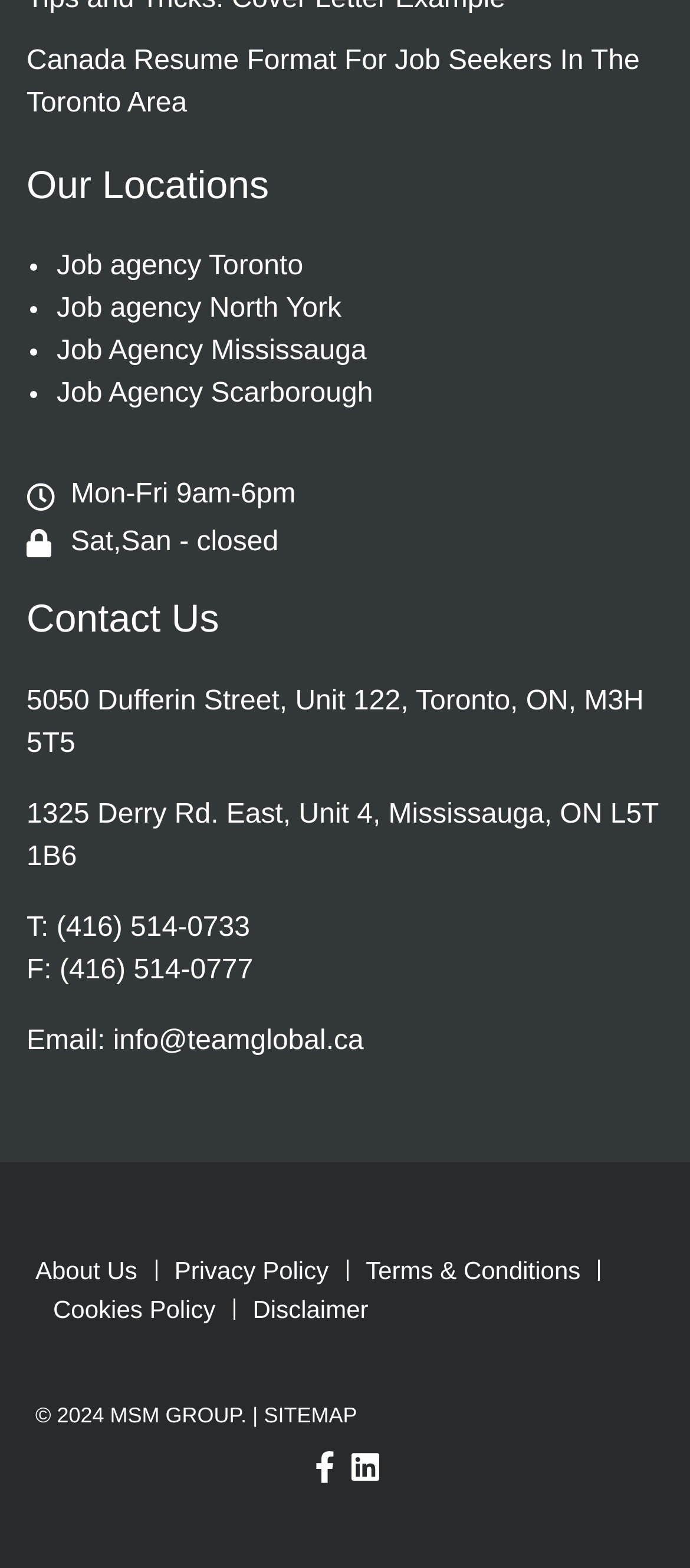Respond to the following question with a brief word or phrase:
How many social media links are there?

2